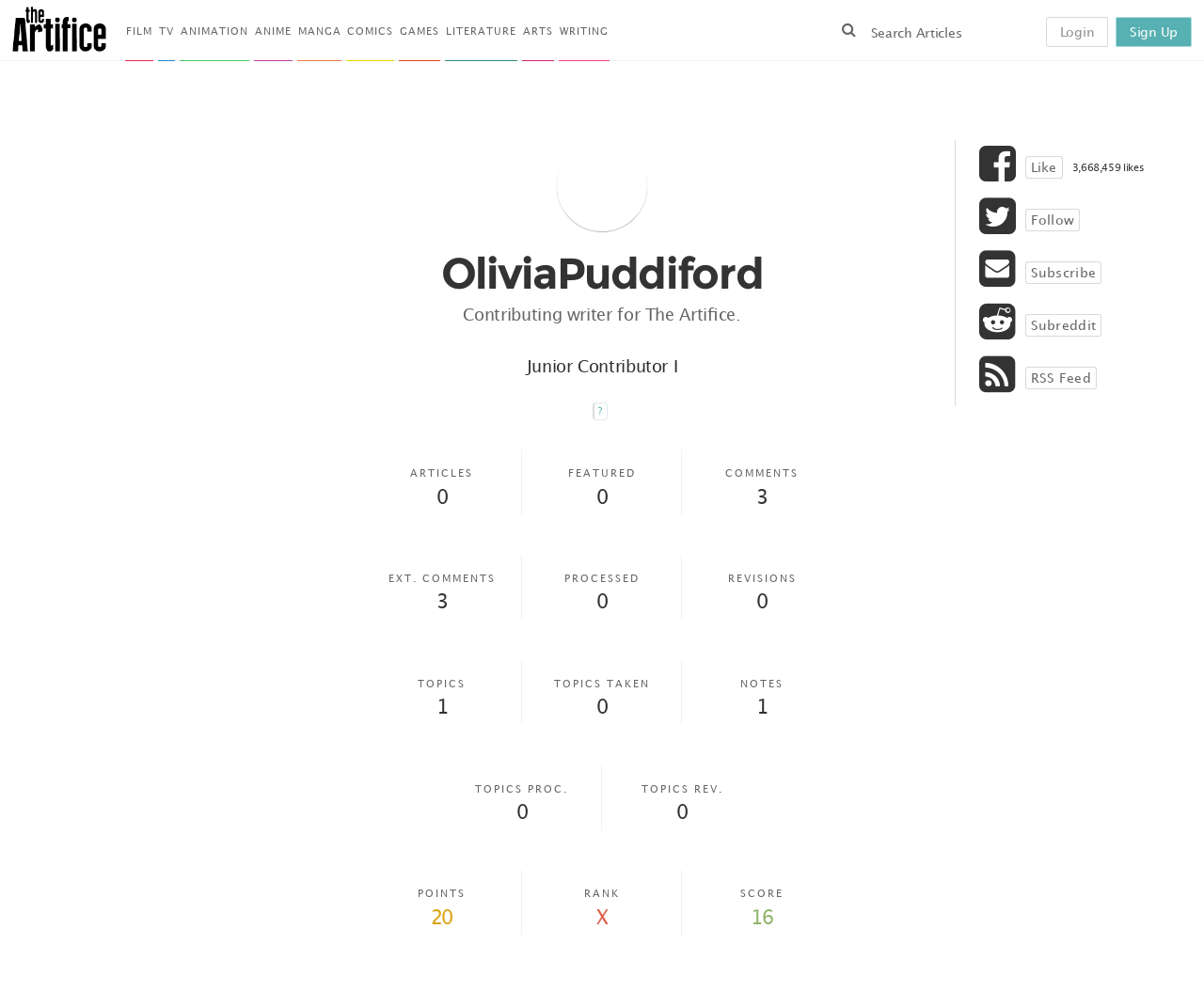Answer the question briefly using a single word or phrase: 
How many links are there in the top navigation bar?

10